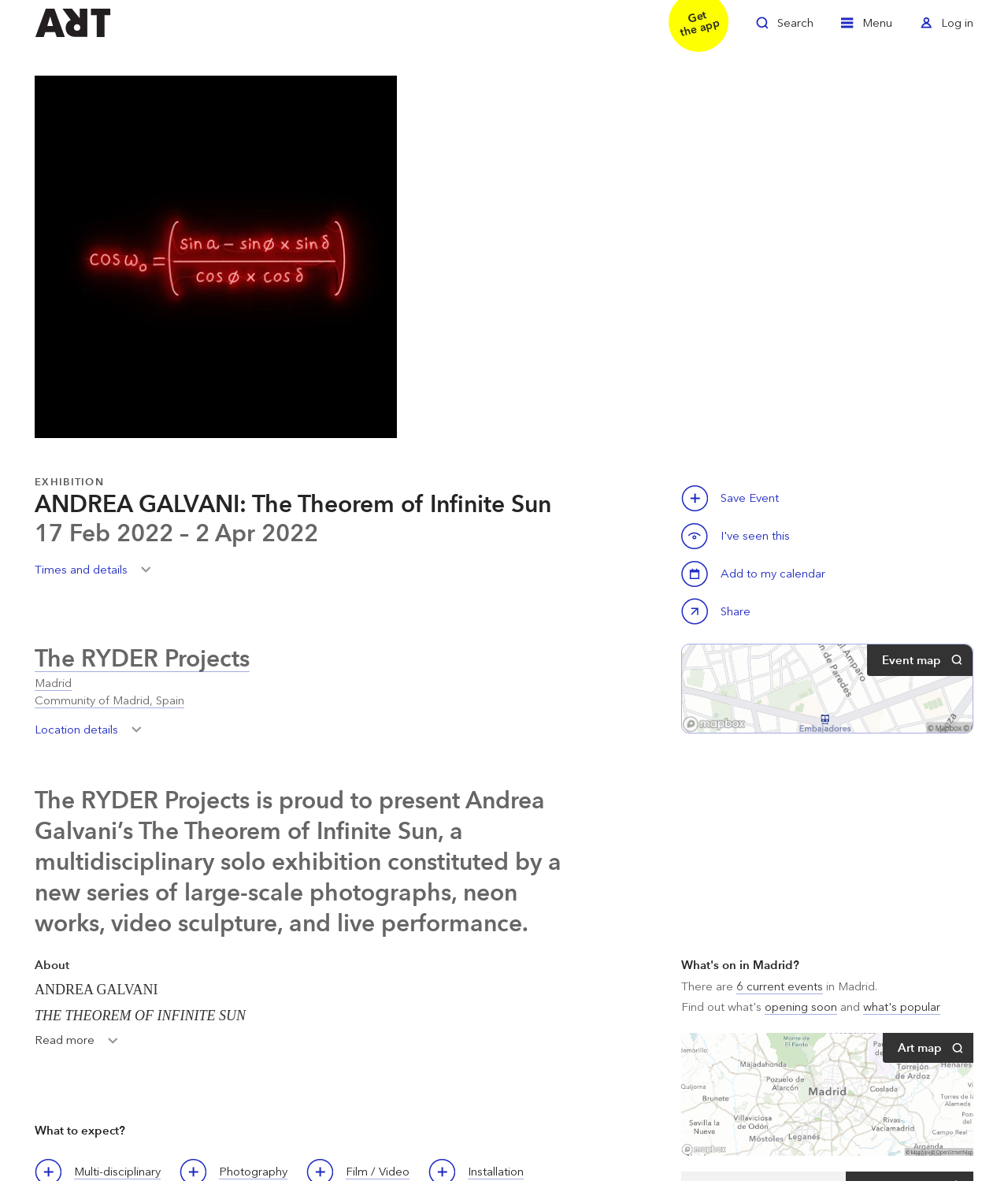Show the bounding box coordinates for the HTML element as described: "Toggle Search".

[0.75, 0.01, 0.807, 0.037]